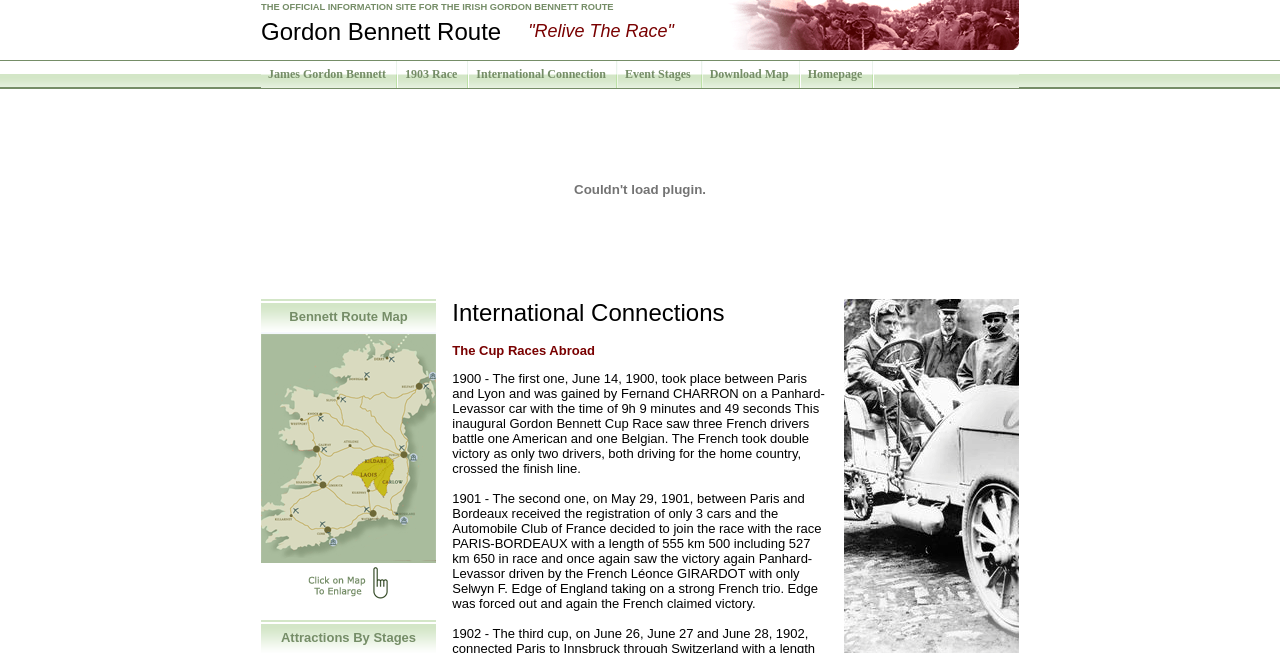What is the name of the route?
Provide a detailed answer to the question, using the image to inform your response.

The name of the route can be found in the first table cell of the first table row, which contains the text 'THE OFFICIAL INFORMATION SITE FOR THE IRISH GORDON BENNETT ROUTE'. The route name is also mentioned in the link 'Gordon Bennett Route' in the same table cell.